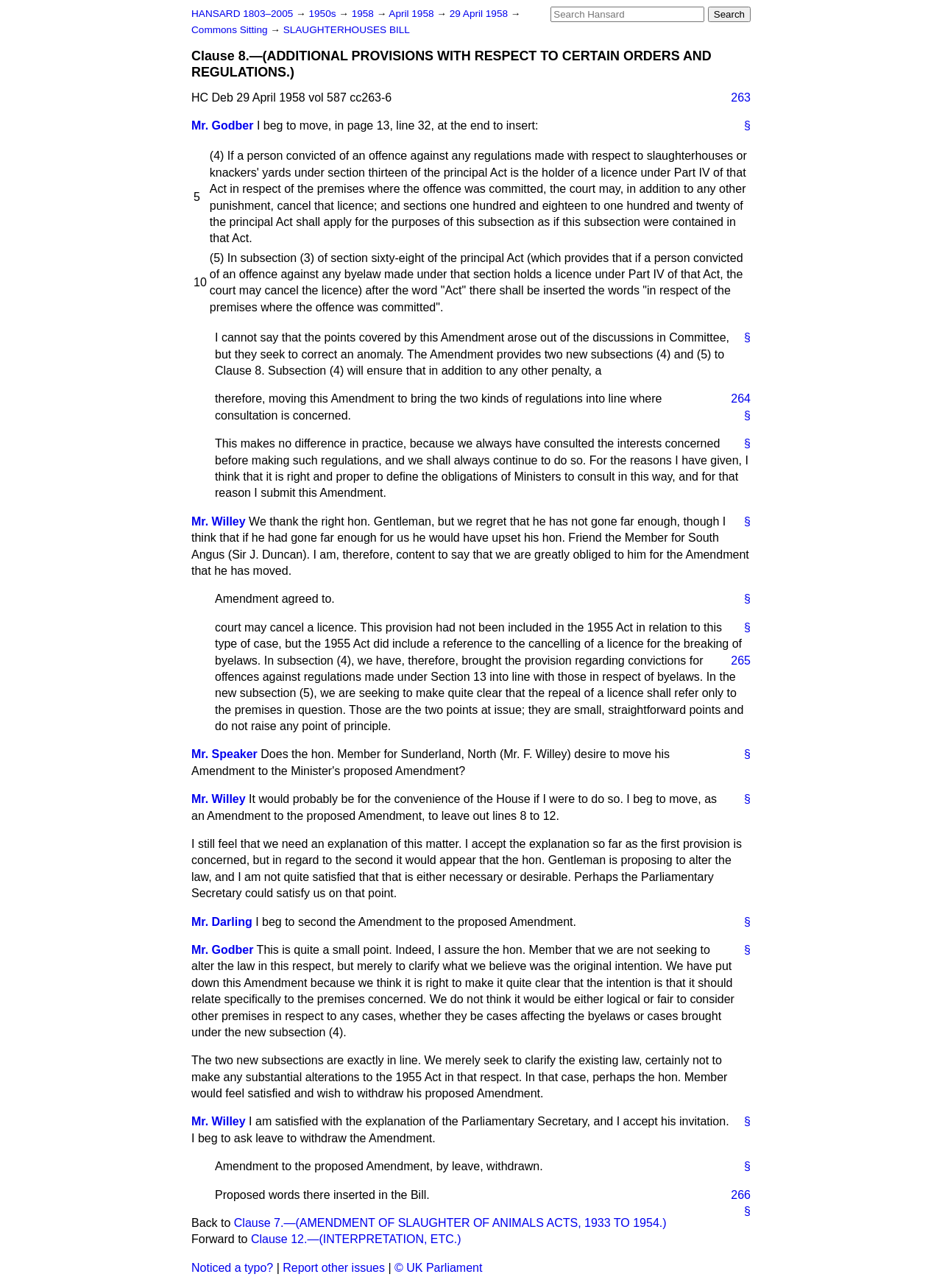Identify the title of the webpage and provide its text content.

Clause 8.—(ADDITIONAL PROVISIONS WITH RESPECT TO CERTAIN ORDERS AND REGULATIONS.)